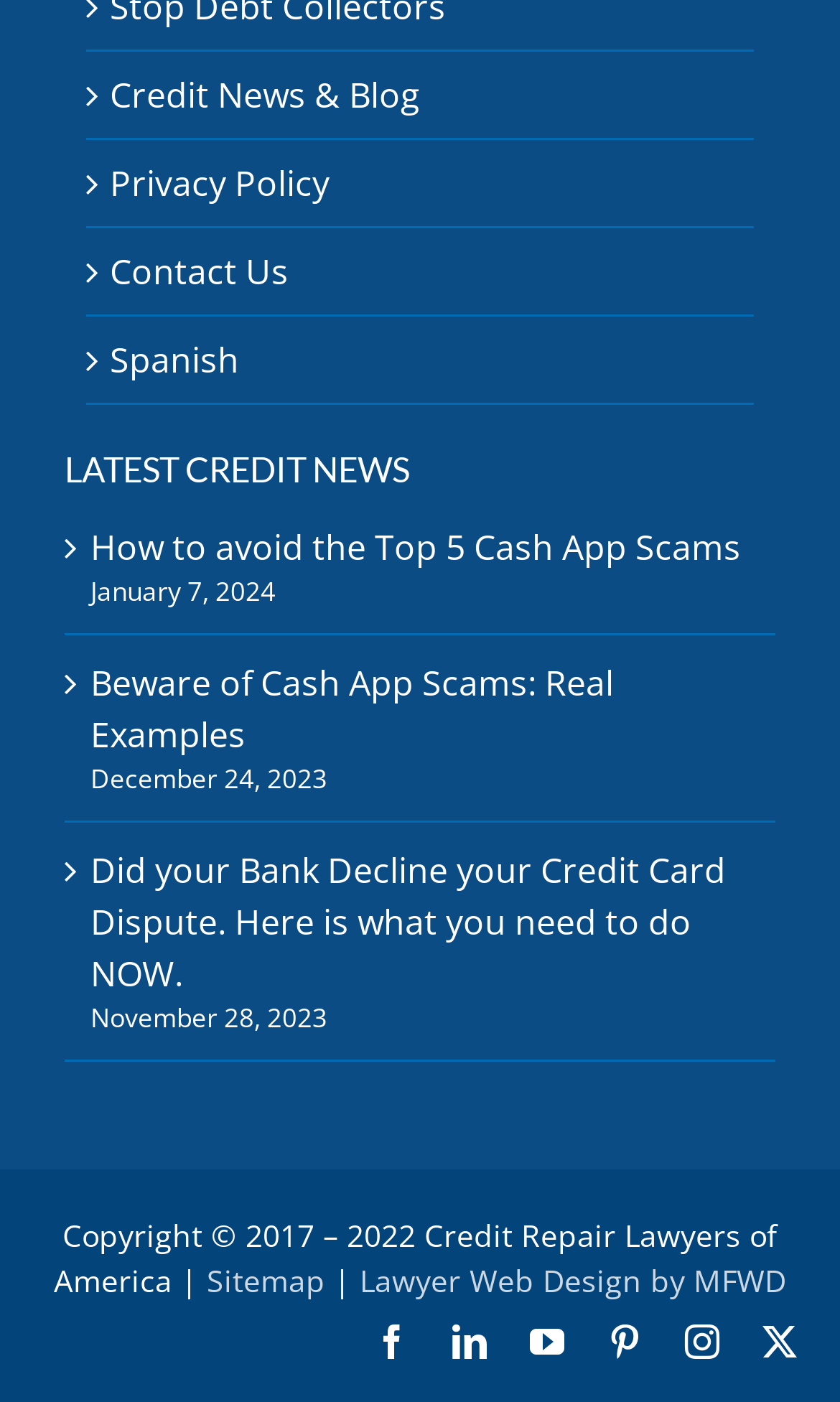What is the copyright year range?
Please give a detailed and elaborate answer to the question.

I found the StaticText element with the copyright information and extracted the year range from it.